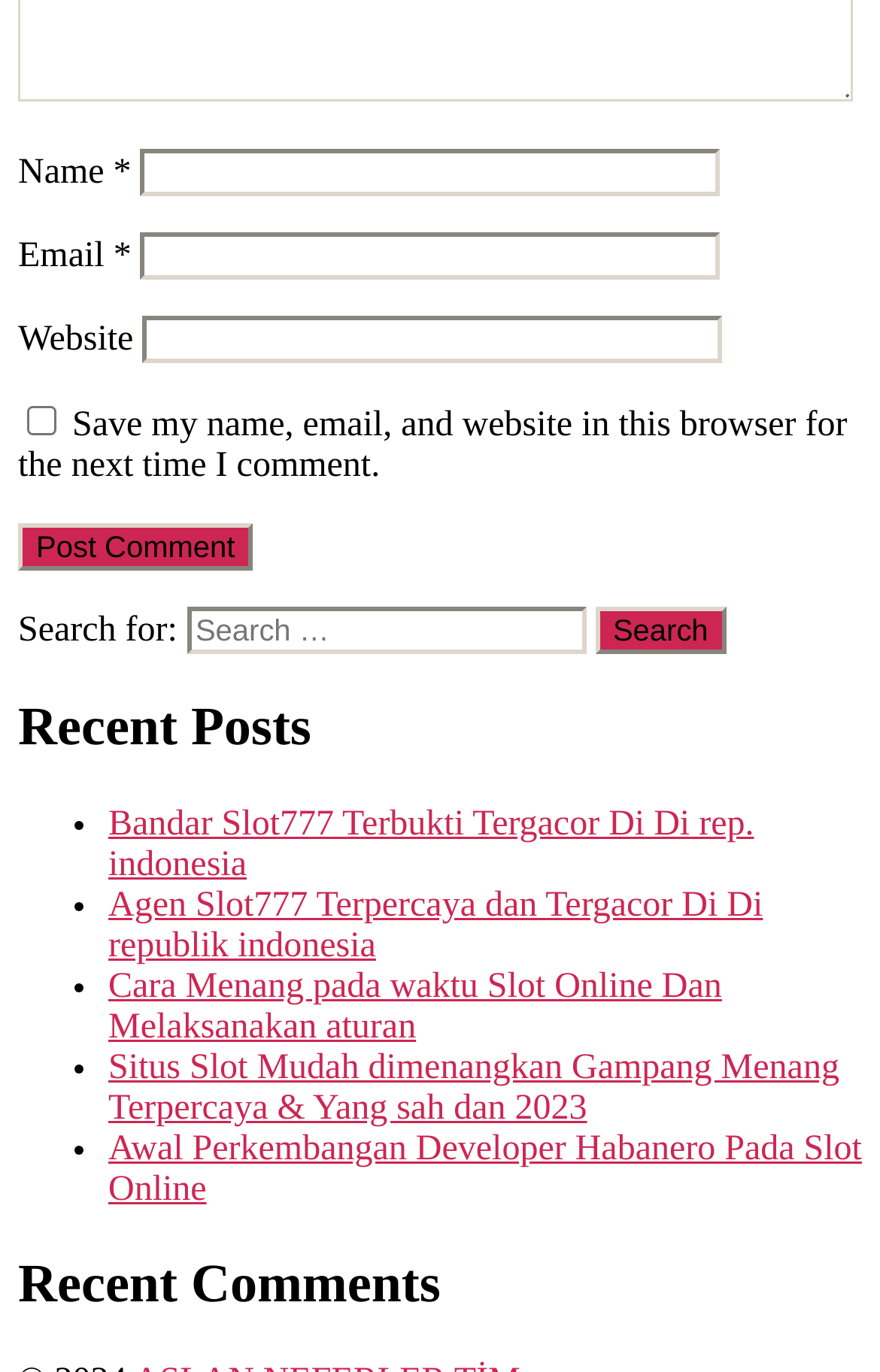Identify the bounding box of the UI element described as follows: "parent_node: Email * aria-describedby="email-notes" name="email"". Provide the coordinates as four float numbers in the range of 0 to 1 [left, top, right, bottom].

[0.16, 0.17, 0.819, 0.204]